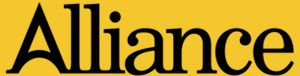What does the logo symbolize?
Please provide a detailed and thorough answer to the question.

The caption states that the logo symbolizes the party's vision and mission in the political landscape, representing their commitment to inclusivity and collaboration.